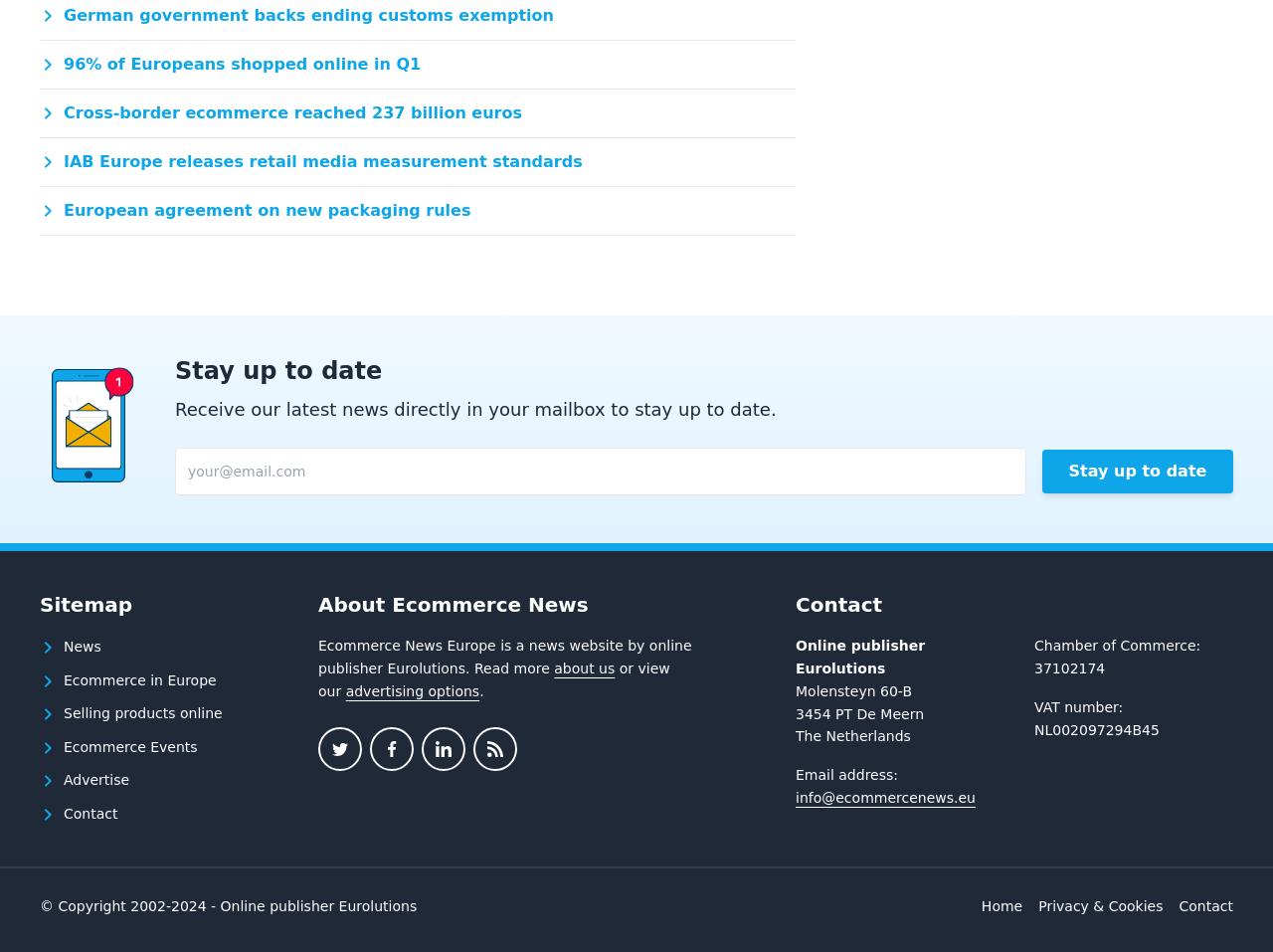Show the bounding box coordinates for the element that needs to be clicked to execute the following instruction: "visit Facebook page". Provide the coordinates in the form of four float numbers between 0 and 1, i.e., [left, top, right, bottom].

None